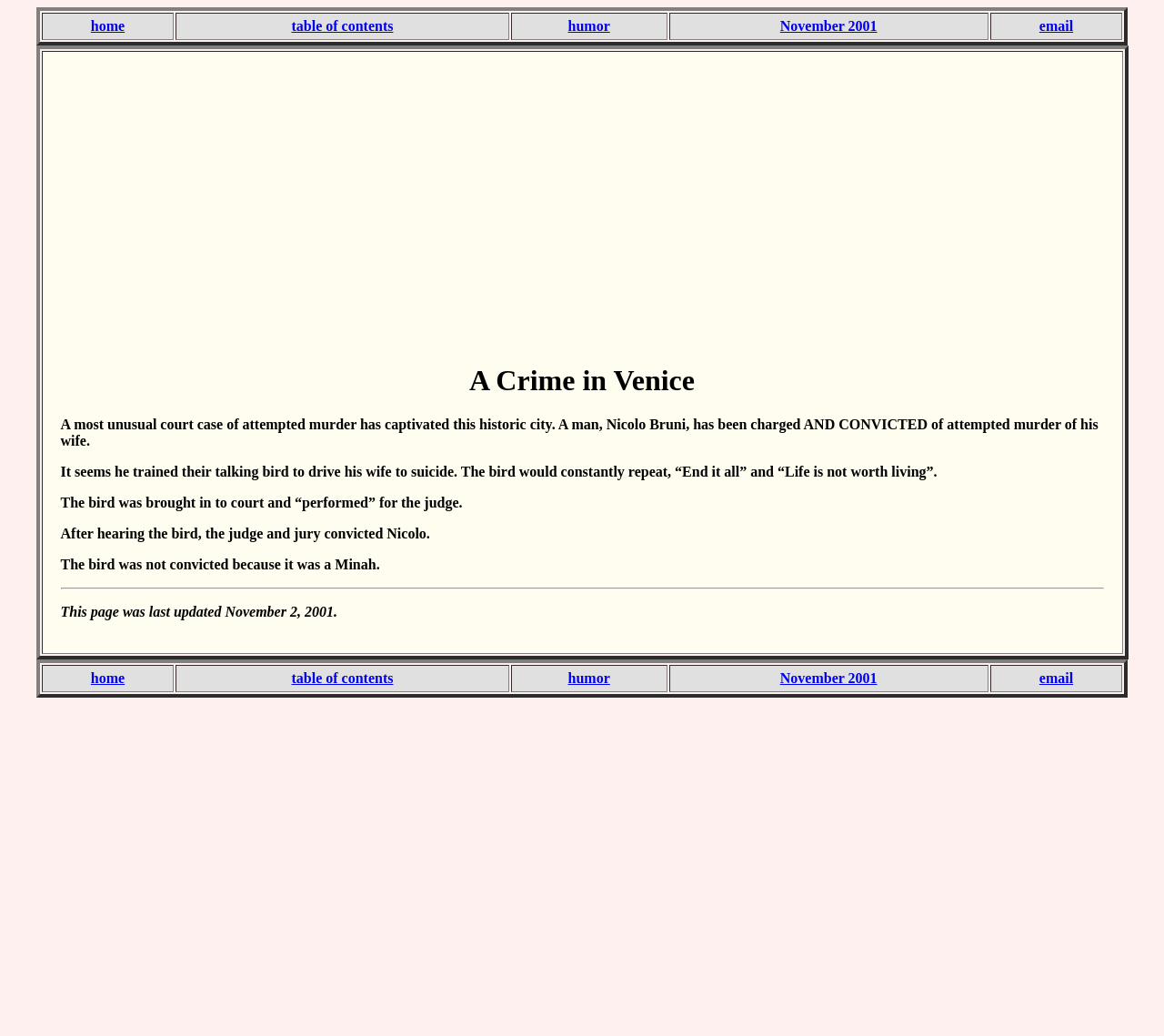Based on the element description, predict the bounding box coordinates (top-left x, top-left y, bottom-right x, bottom-right y) for the UI element in the screenshot: Comments

None